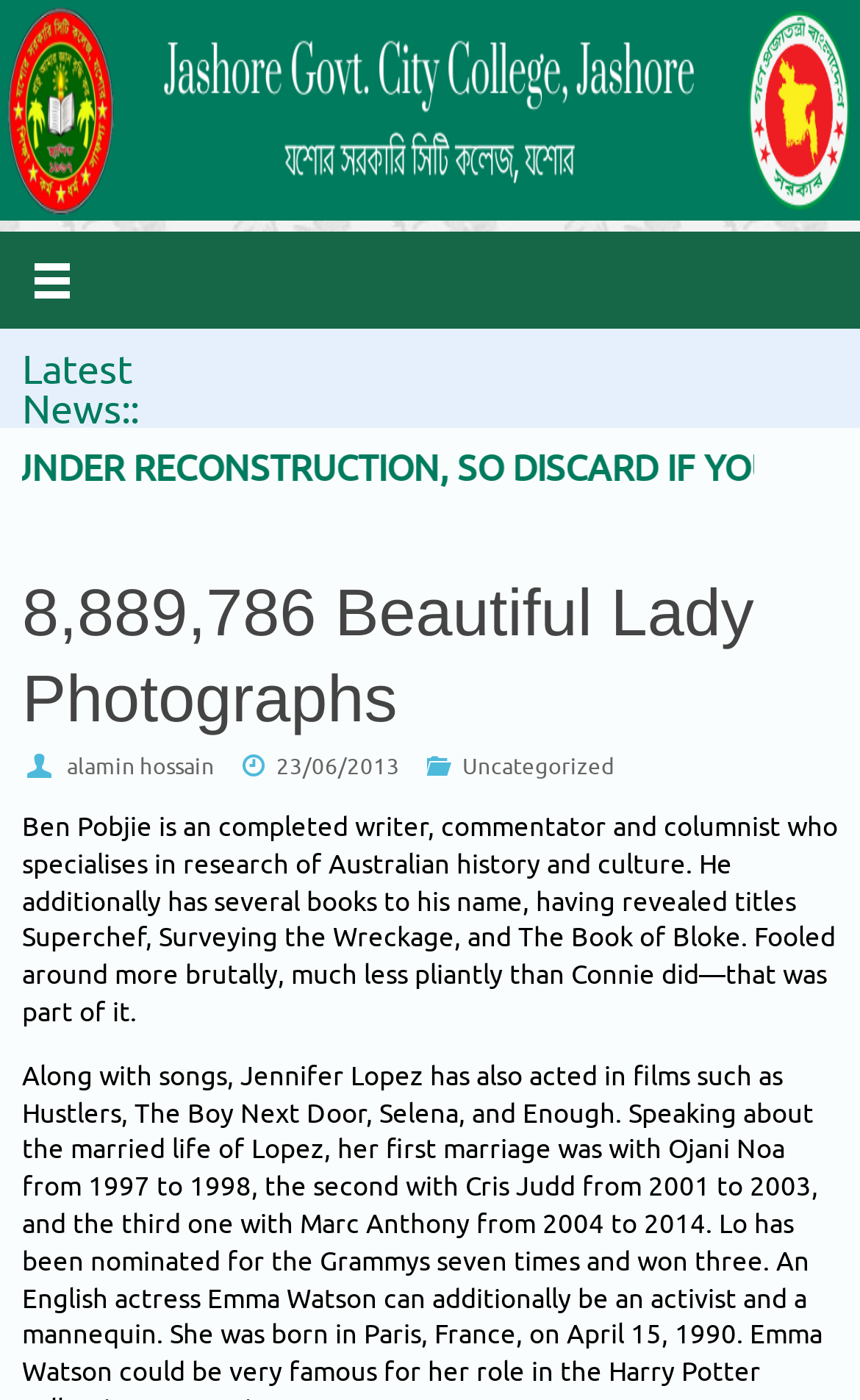What is the name of one of Ben Pobjie's books?
Based on the image, provide your answer in one word or phrase.

Superchef